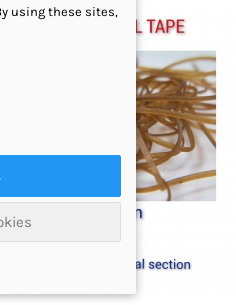What is the price of the product? Based on the image, give a response in one word or a short phrase.

€2.85